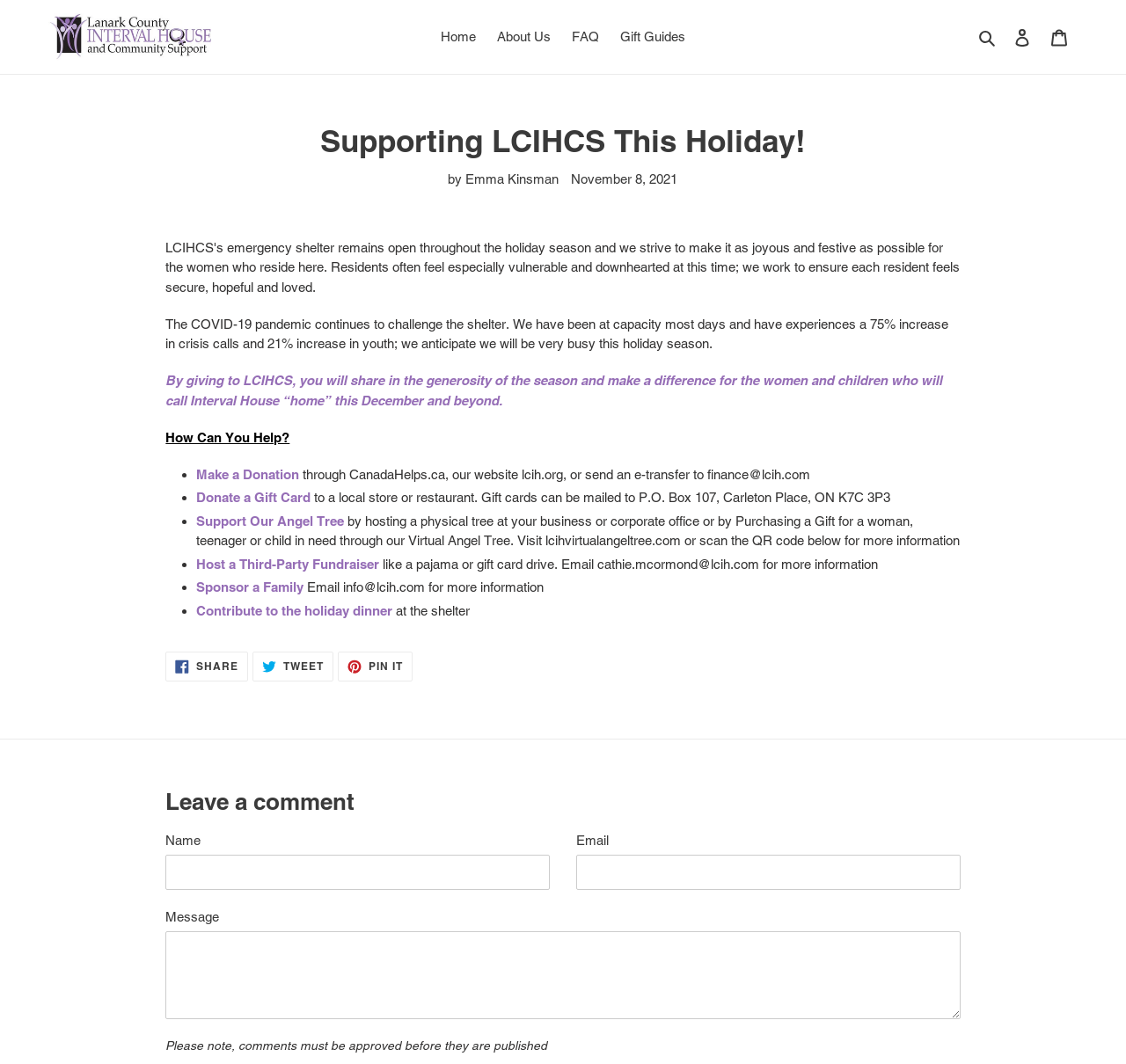Find the bounding box coordinates of the area that needs to be clicked in order to achieve the following instruction: "Click the 'LCIH Virtual Angel Tree' link". The coordinates should be specified as four float numbers between 0 and 1, i.e., [left, top, right, bottom].

[0.043, 0.012, 0.271, 0.057]